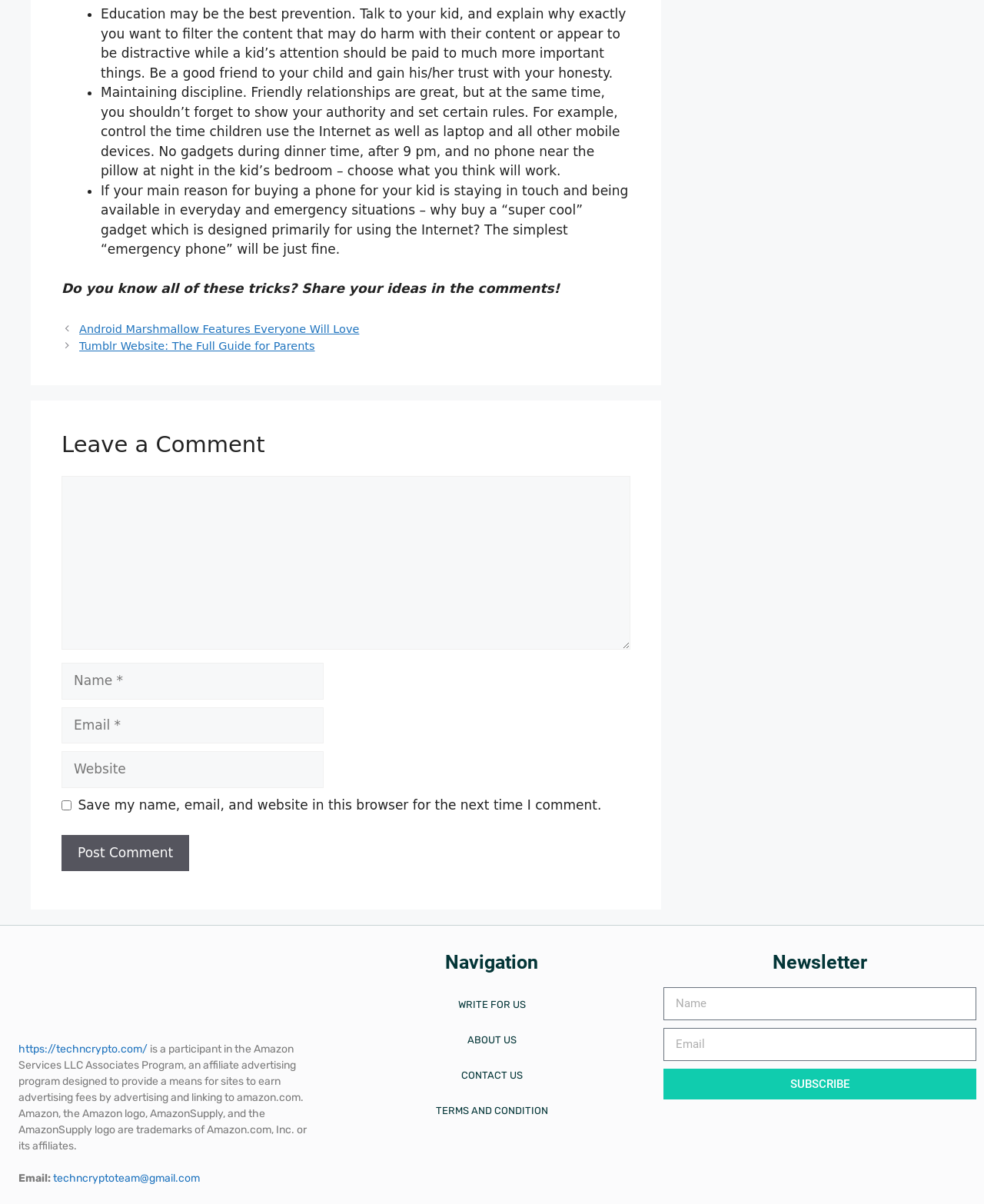Please identify the coordinates of the bounding box for the clickable region that will accomplish this instruction: "Contact us".

[0.341, 0.879, 0.659, 0.908]